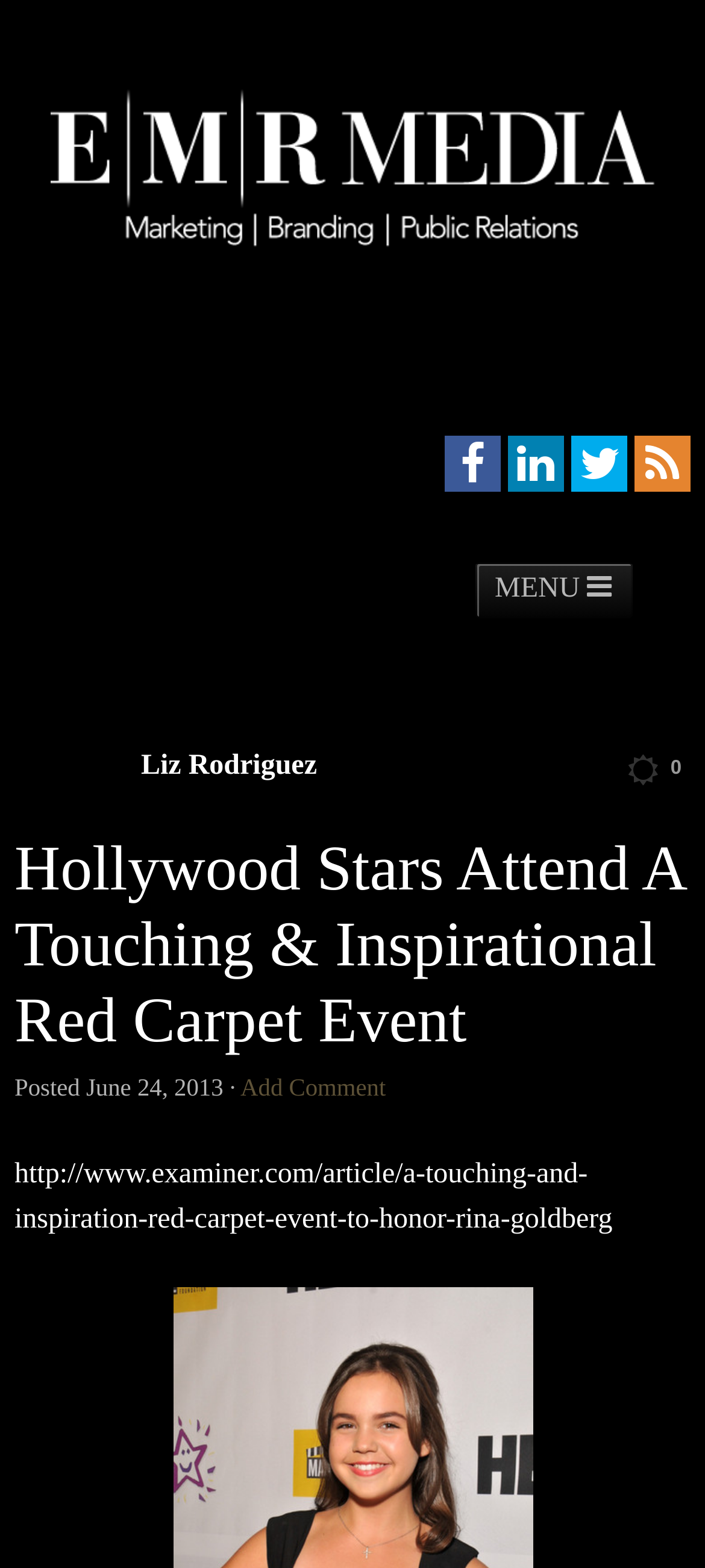Provide the bounding box coordinates of the area you need to click to execute the following instruction: "go to previous post".

None